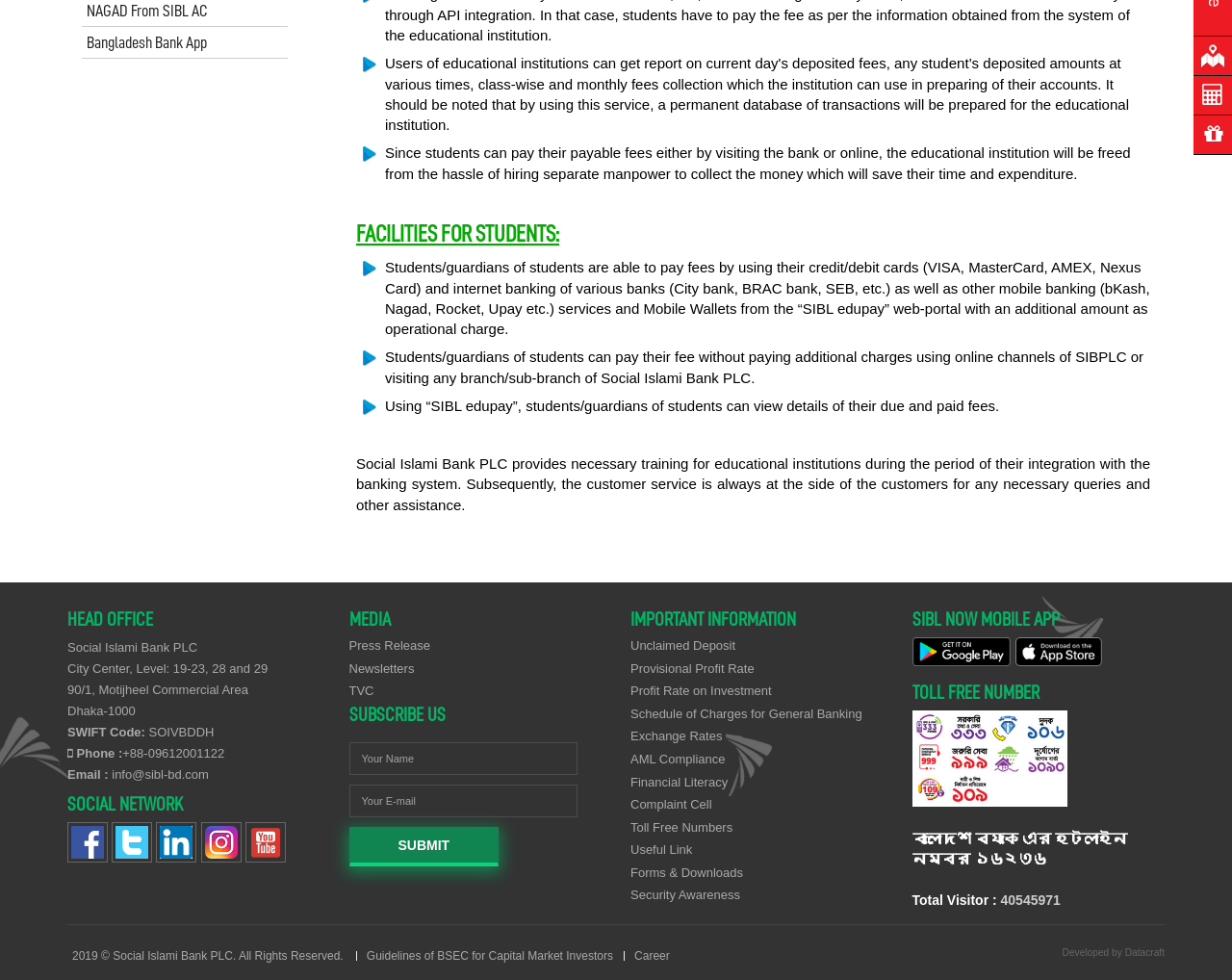Find and provide the bounding box coordinates for the UI element described with: "parent_node: SIBL NOW MOBILE APP".

[0.74, 0.764, 0.867, 0.781]